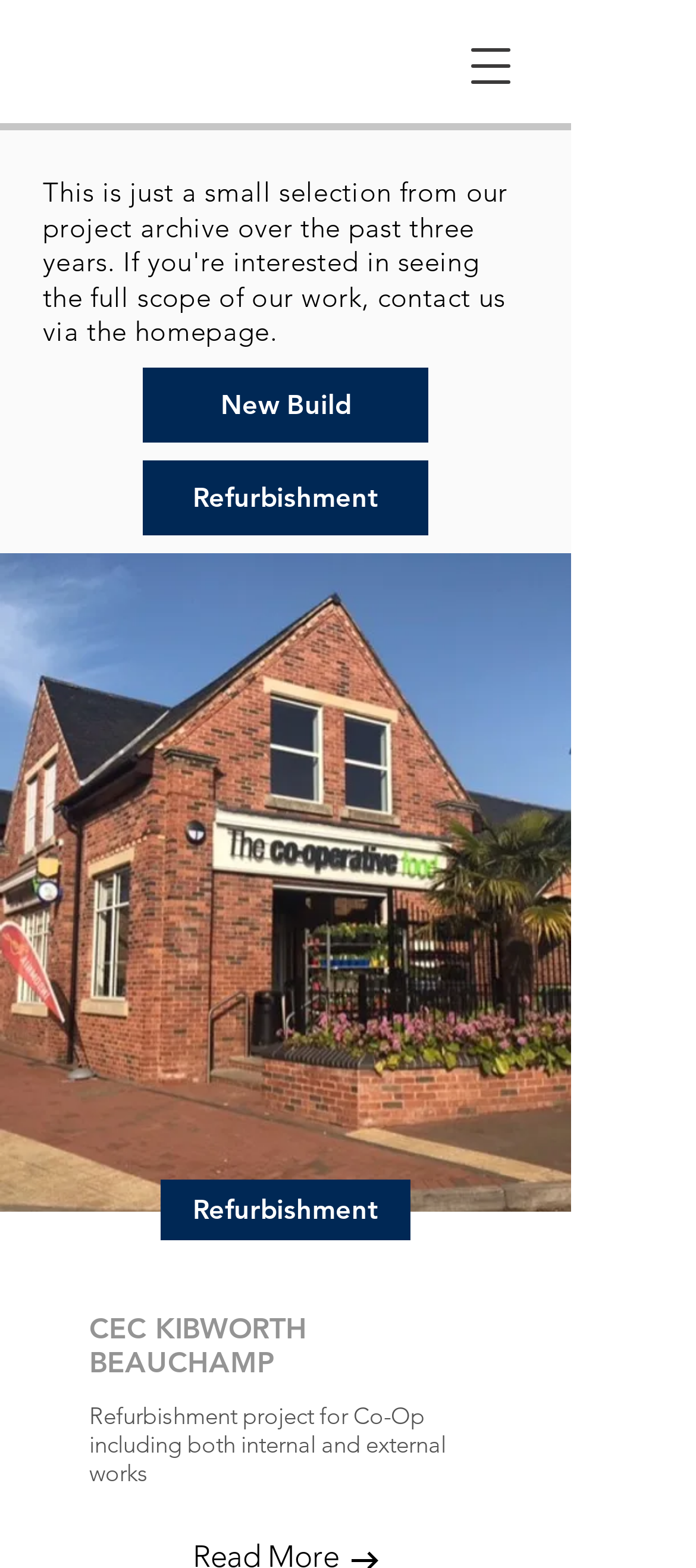Bounding box coordinates should be provided in the format (top-left x, top-left y, bottom-right x, bottom-right y) with all values between 0 and 1. Identify the bounding box for this UI element: New Build

[0.205, 0.234, 0.615, 0.282]